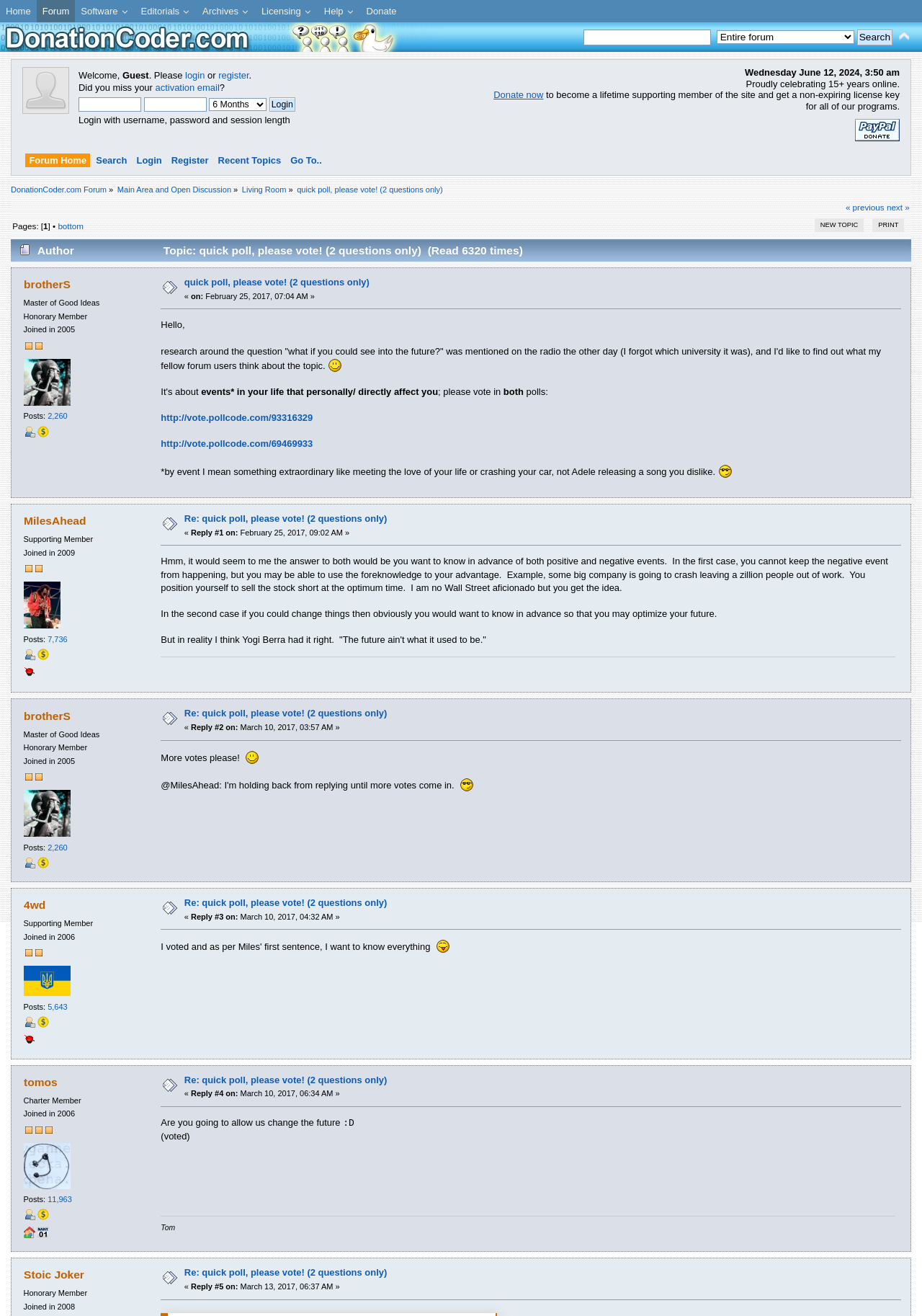What is the date when the discussion was started?
Based on the screenshot, provide your answer in one word or phrase.

February 25, 2017